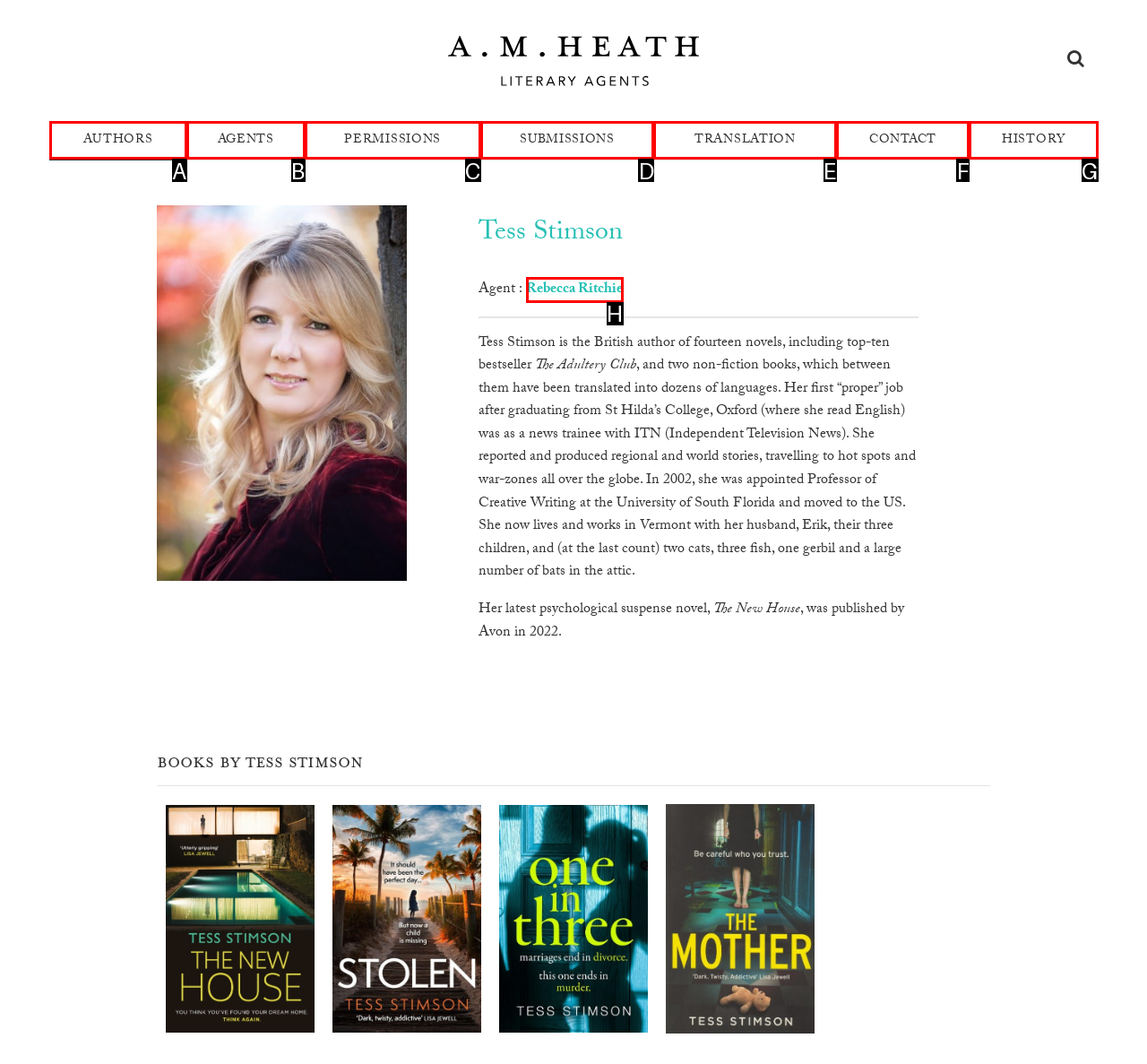Indicate which red-bounded element should be clicked to perform the task: Learn more about Rebecca Ritchie Answer with the letter of the correct option.

H